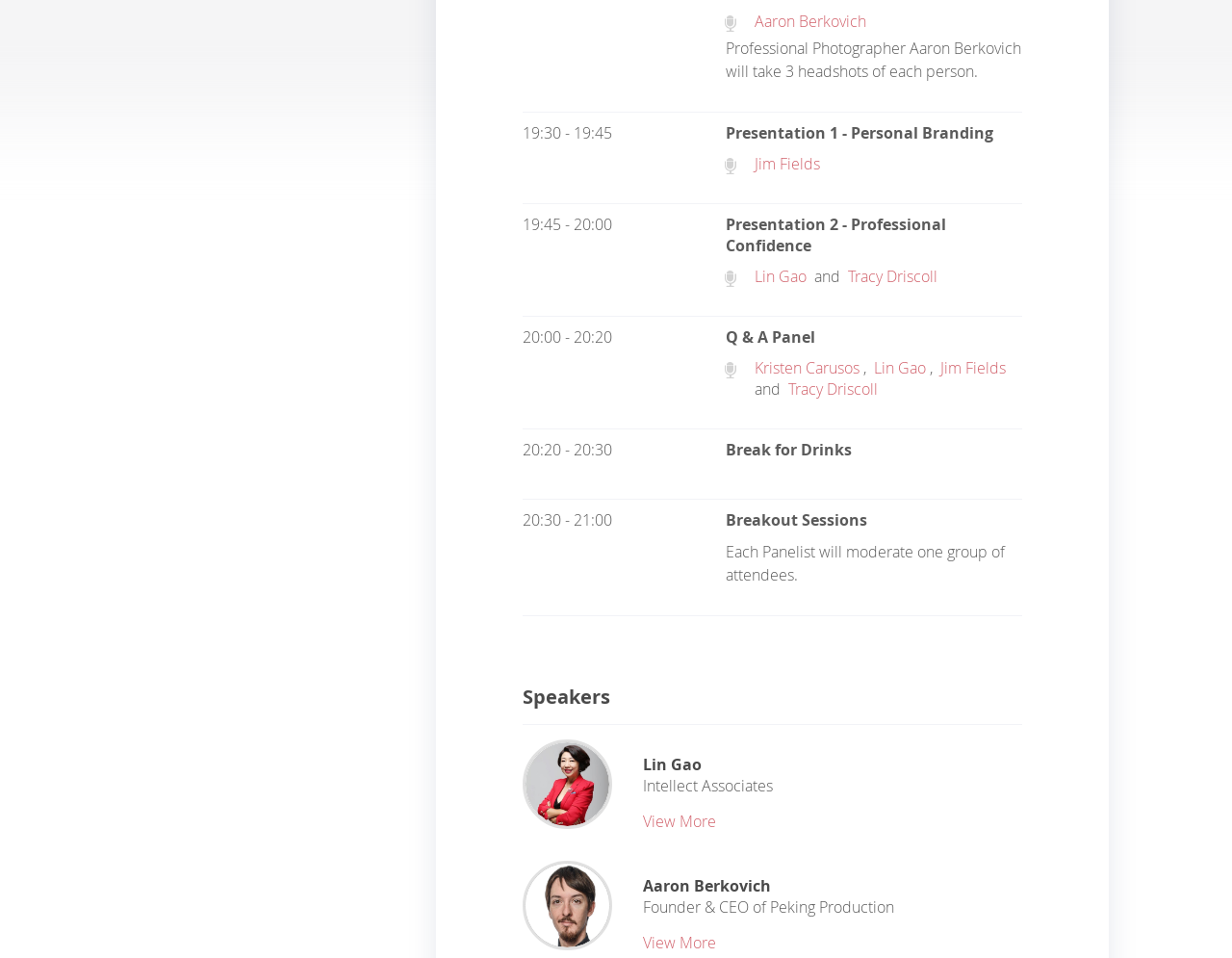Can you find the bounding box coordinates of the area I should click to execute the following instruction: "Click on Jim Fields' link"?

[0.612, 0.16, 0.665, 0.182]